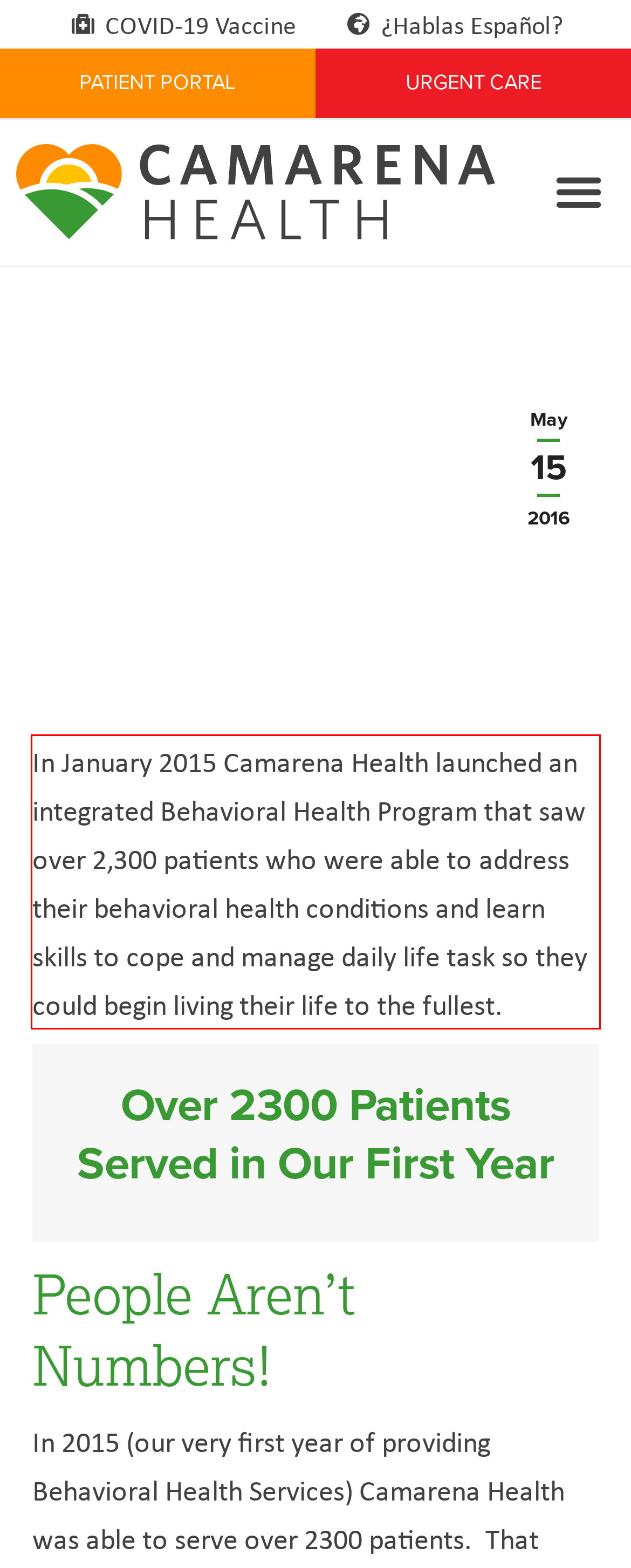Examine the screenshot of the webpage, locate the red bounding box, and perform OCR to extract the text contained within it.

In January 2015 Camarena Health launched an integrated Behavioral Health Program that saw over 2,300 patients who were able to address their behavioral health conditions and learn skills to cope and manage daily life task so they could begin living their life to the fullest.